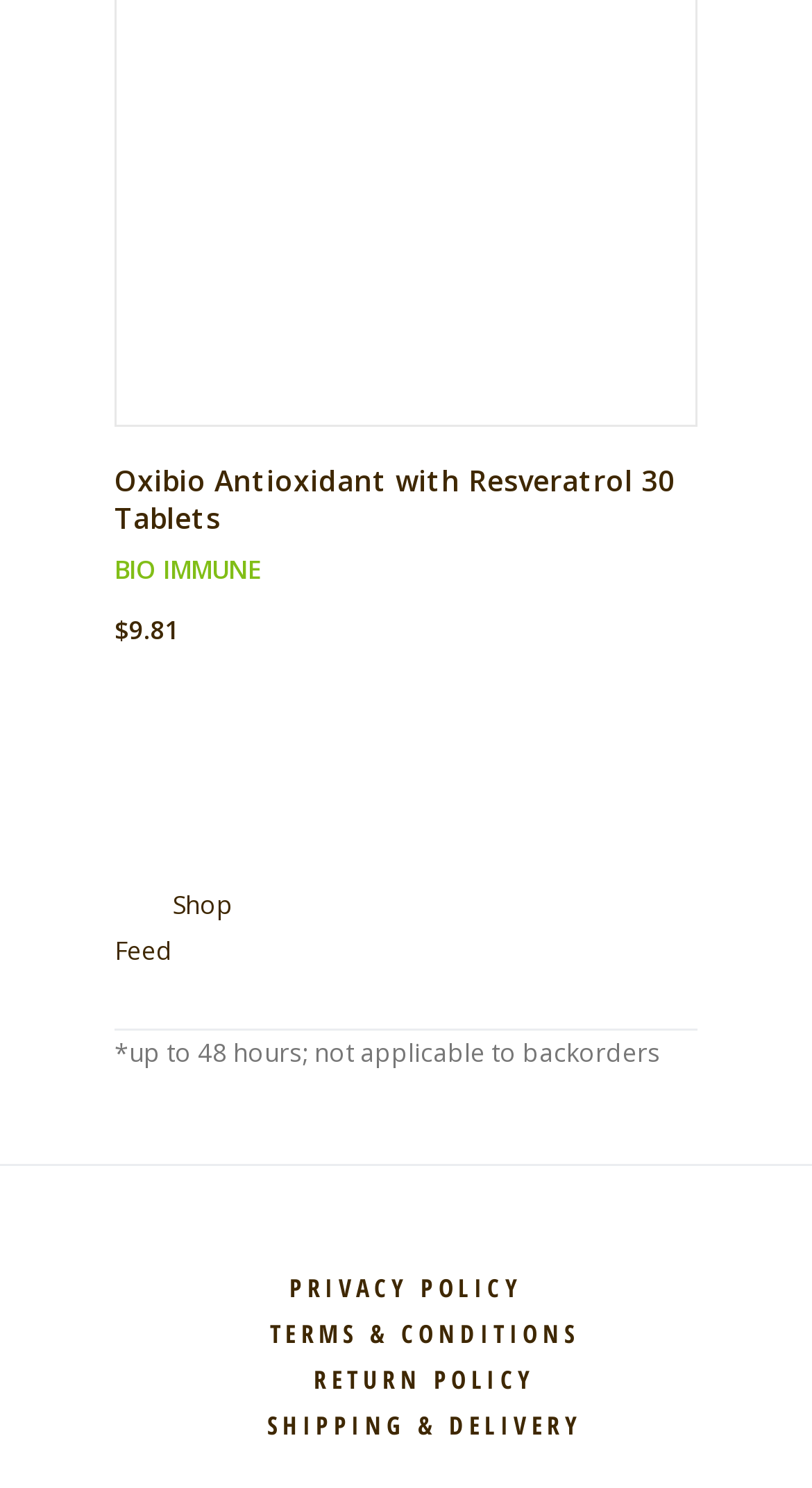What is the name of the shop?
Please provide a comprehensive answer based on the details in the screenshot.

The name of the shop is mentioned on the webpage, which is 'Shop Feed', as indicated by the link element with the text 'Shop Feed'.